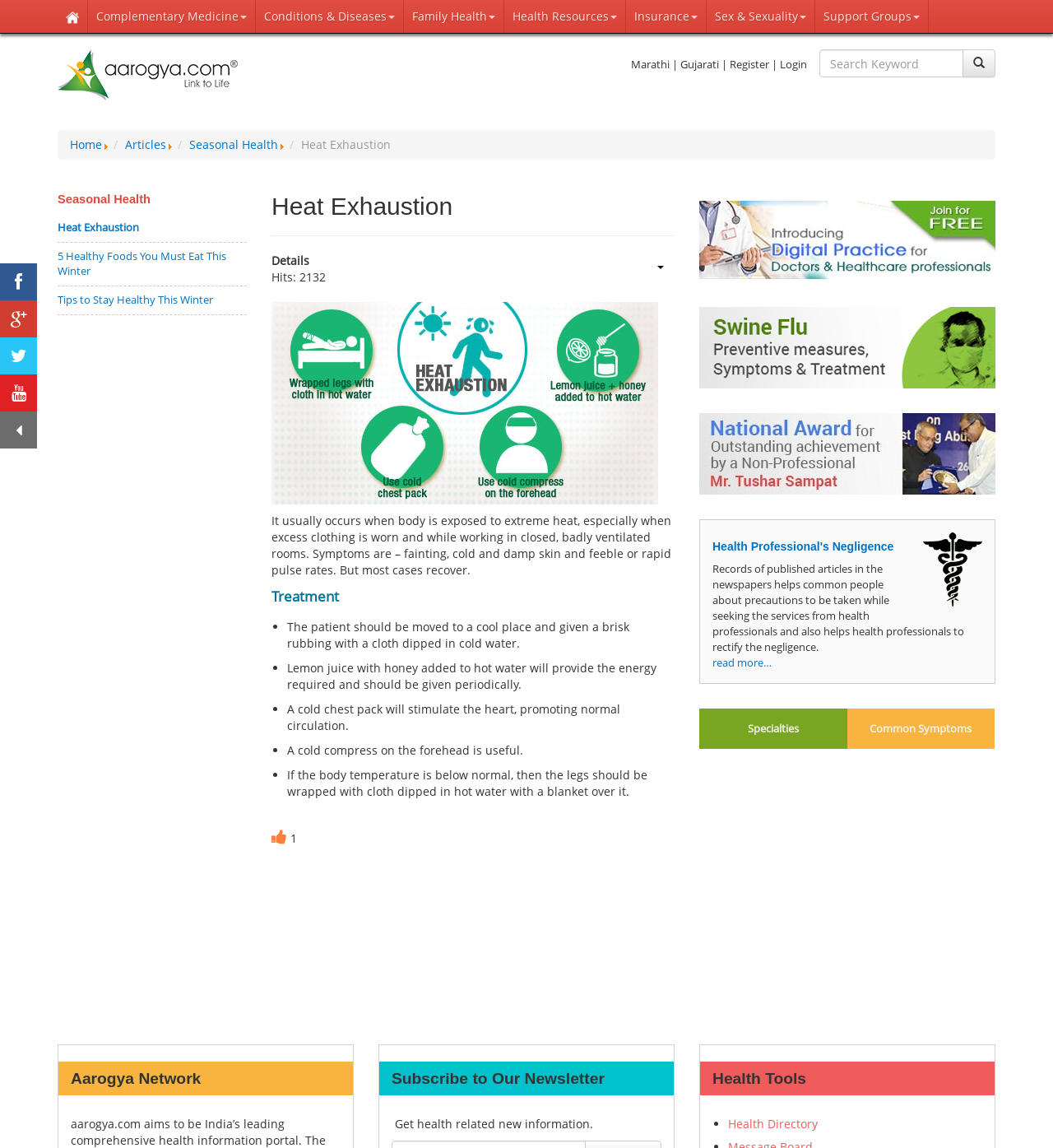What is the name of the section that lists health-related news articles?
Refer to the image and provide a thorough answer to the question.

I determined the answer by looking at the webpage structure, which has a section with a heading 'Seasonal Health'. This section contains links to several health-related news articles, which suggests that it is a section dedicated to listing such articles.